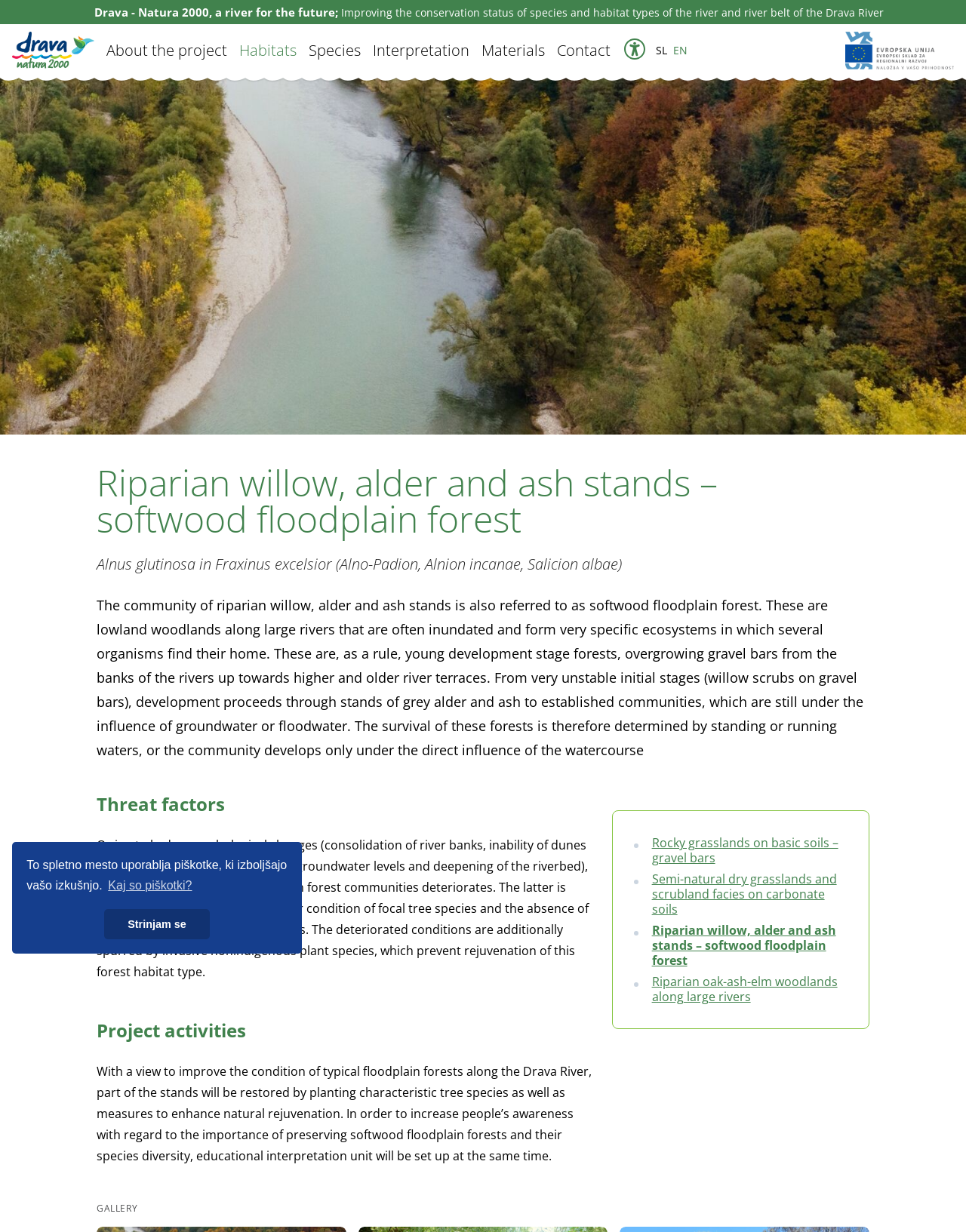Determine the bounding box coordinates of the region I should click to achieve the following instruction: "Click the 'About the project' link". Ensure the bounding box coordinates are four float numbers between 0 and 1, i.e., [left, top, right, bottom].

[0.11, 0.032, 0.235, 0.049]